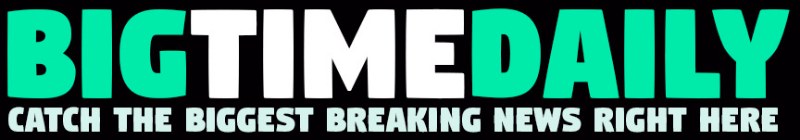Observe the image and answer the following question in detail: What is the purpose of the tagline?

The tagline 'CATCH THE BIGGEST BREAKING NEWS RIGHT HERE' reinforces the platform's purpose, which is to invite readers to engage with the latest happenings and stay informed on critical developments across various topics.